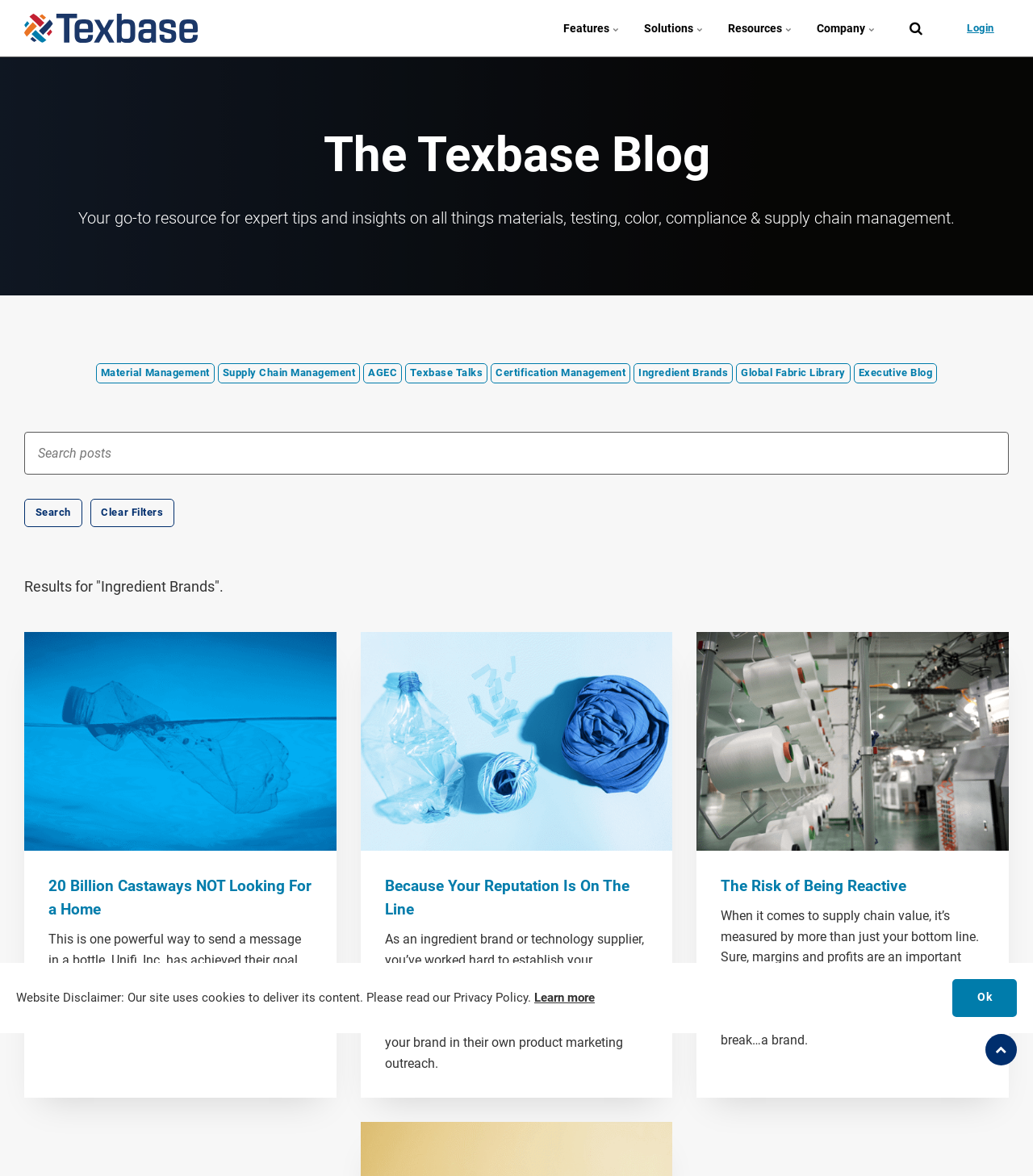Please identify the bounding box coordinates of where to click in order to follow the instruction: "Search for posts".

[0.023, 0.424, 0.079, 0.448]